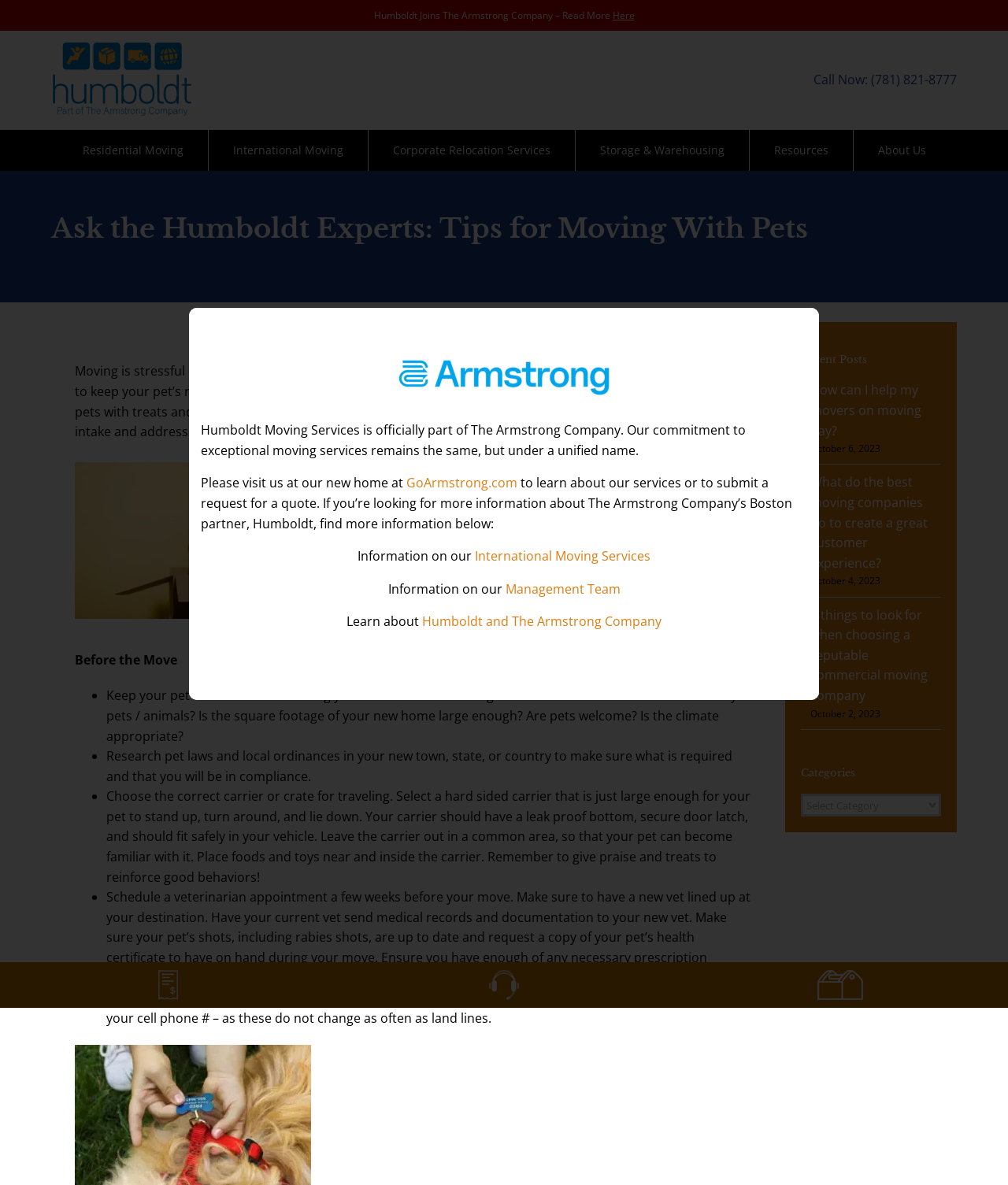What should be updated before moving?
Please answer the question as detailed as possible based on the image.

I found the information about updating pet tags and microchip in the section 'Before the Move' where it is mentioned that 'Remember to update your pet’s collar tags and microchip before your move'. This implies that pet owners should update their pet's tags and microchip before moving to a new location.